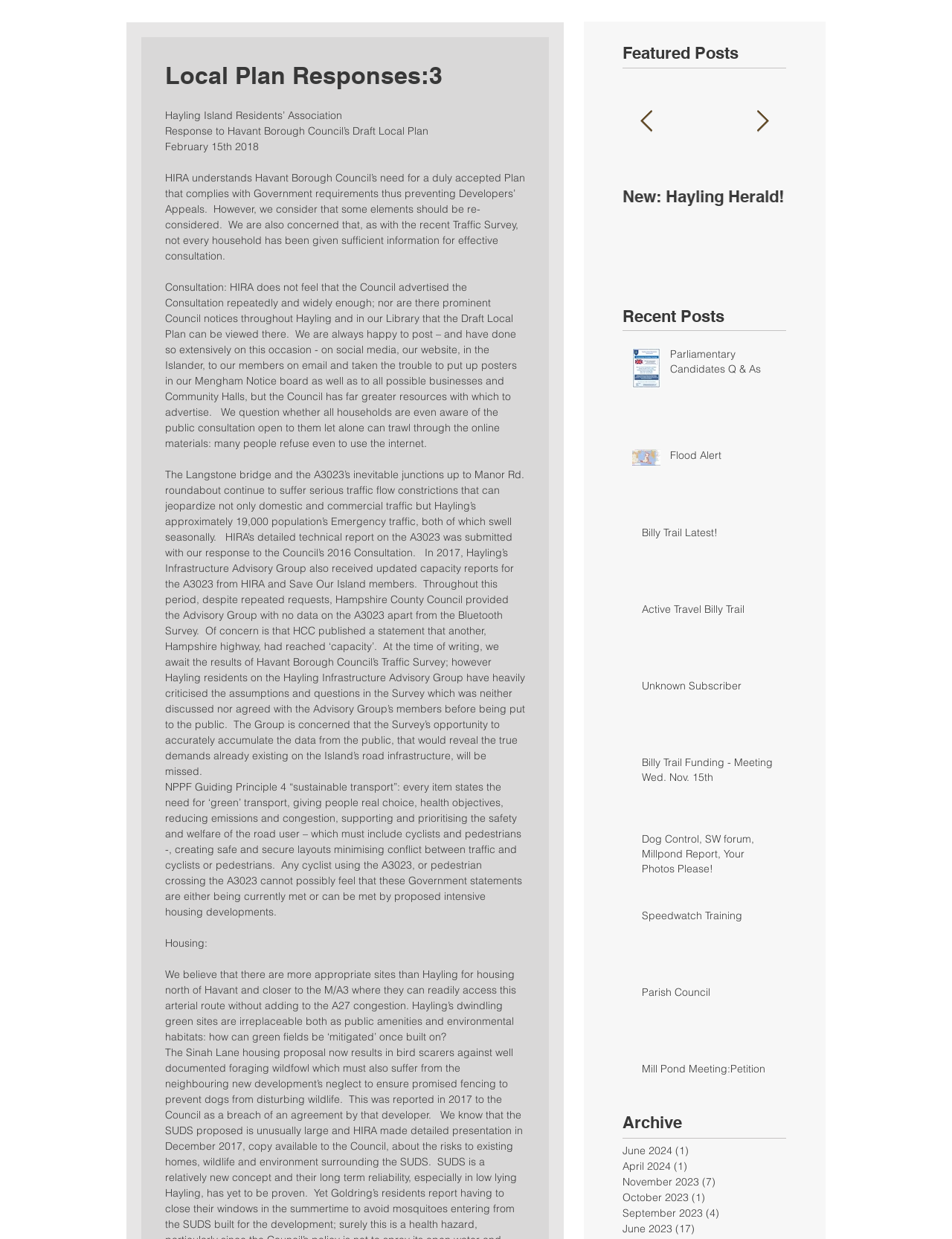Generate a comprehensive description of the webpage.

The webpage is about the Hayling Island Residents' Association's response to Havant Borough Council's Draft Local Plan. At the top, there is a heading "Local Plan Responses:3" followed by the association's name, response title, and date. Below this, there is a paragraph discussing the association's understanding of the council's need for a duly accepted plan and their concerns about the consultation process.

The main content of the page is divided into sections, with headings "Consultation", "The Langstone bridge and the A3023", "NPPF Guiding Principle 4", and "Housing". Each section contains a block of text discussing the association's views and concerns on these topics.

On the right side of the page, there are three columns of links and images. The top column is headed "Featured Posts" and contains four links to posts, each with a brief title. The middle column is headed "Recent Posts" and contains eight links to posts, each with a brief title and an accompanying image. The bottom column is headed "Archive" and contains links to monthly archives of posts, with the number of posts in each month indicated.

There are also two buttons, "Previous Item" and "Next Item", which appear to be navigation controls for the posts.